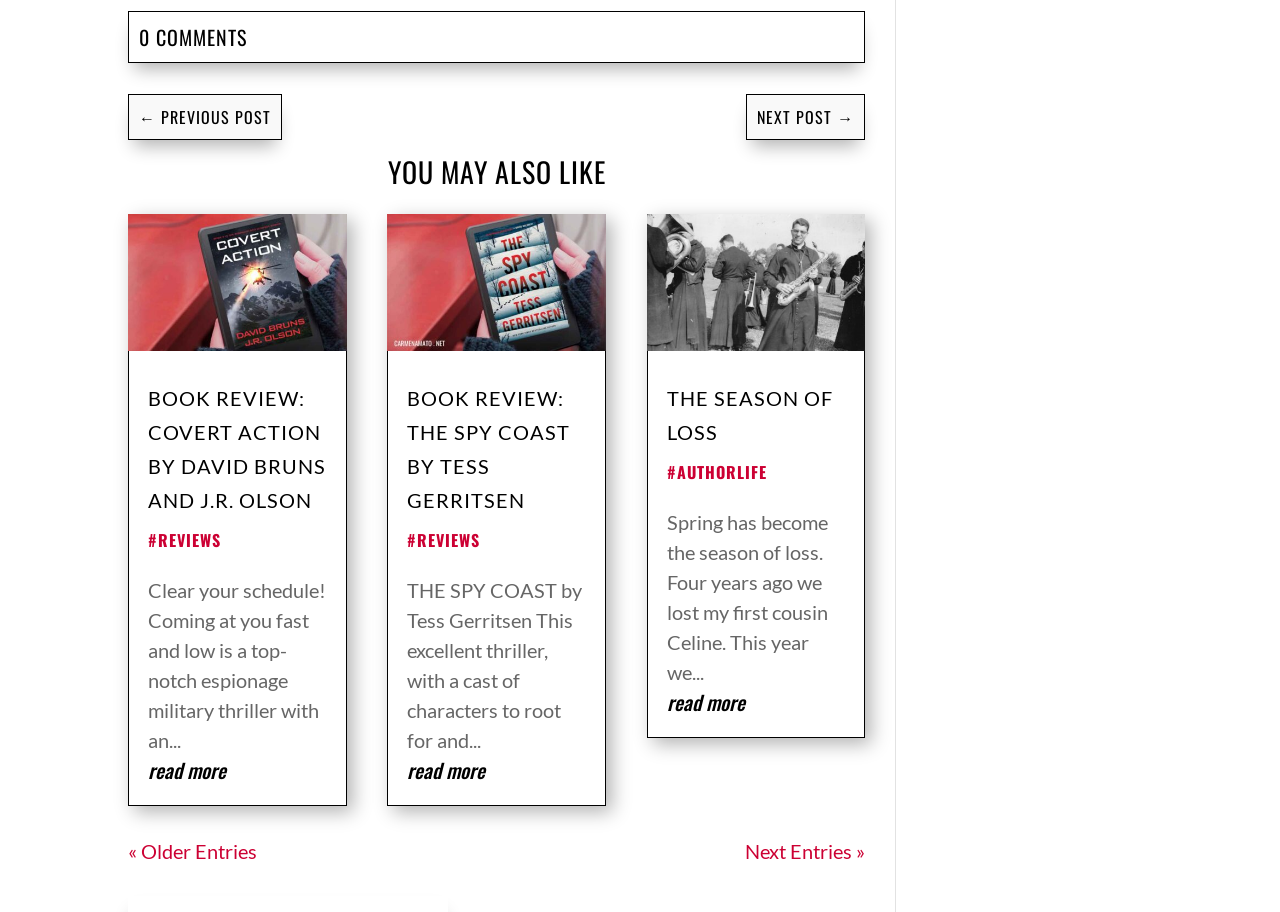What is the purpose of the '← PREVIOUS POST' link?
Refer to the image and give a detailed answer to the query.

I inferred the purpose of the '← PREVIOUS POST' link by its text and position, which suggests that it allows the user to navigate to the previous post.